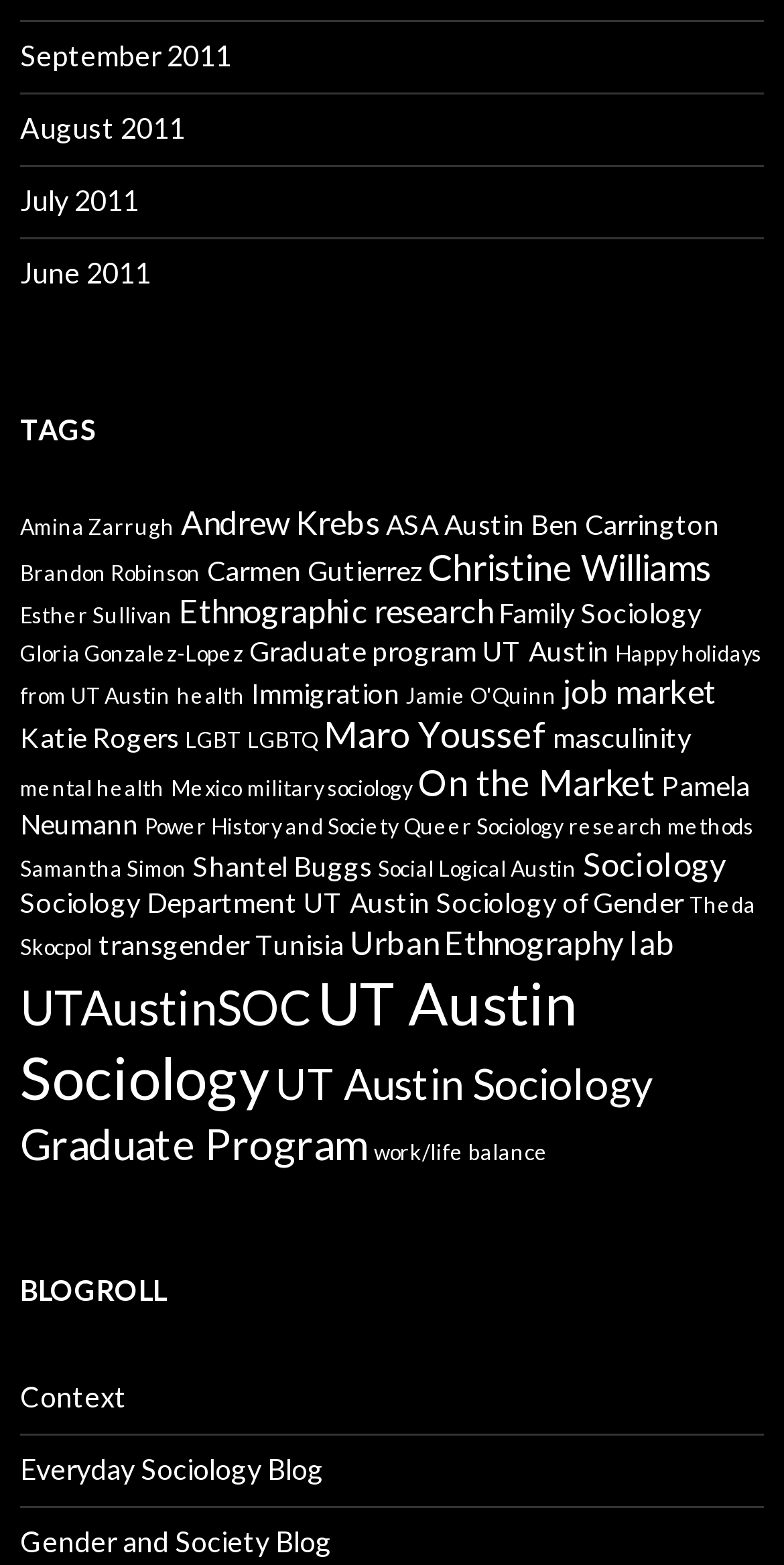Can you look at the image and give a comprehensive answer to the question:
What is the most popular tag on this webpage?

I looked at the number of items associated with each tag and found that 'UT Austin Sociology' has the most items, 16, making it the most popular tag on this webpage.